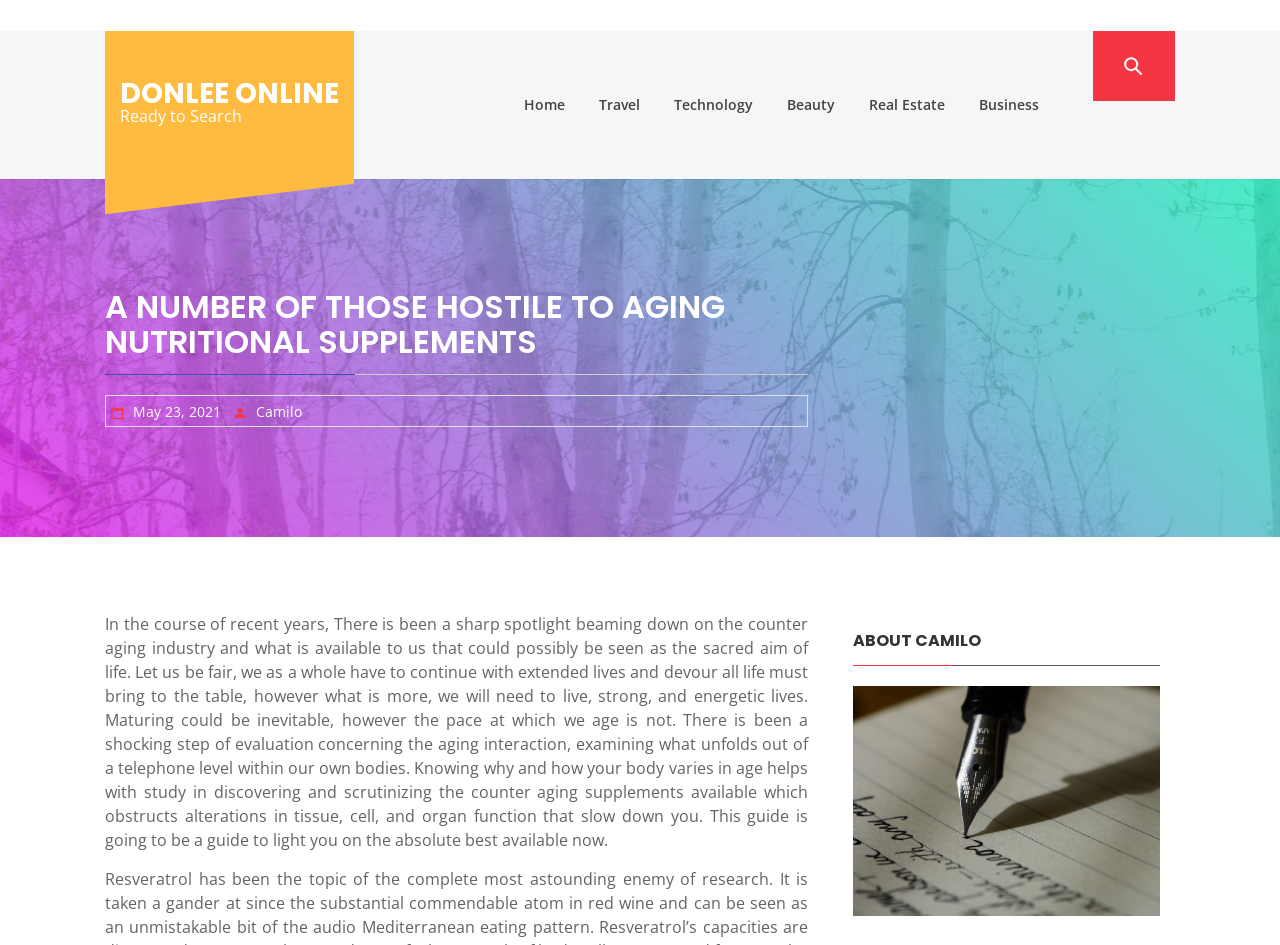Who is the author of the article?
Based on the image, answer the question with a single word or brief phrase.

Camilo